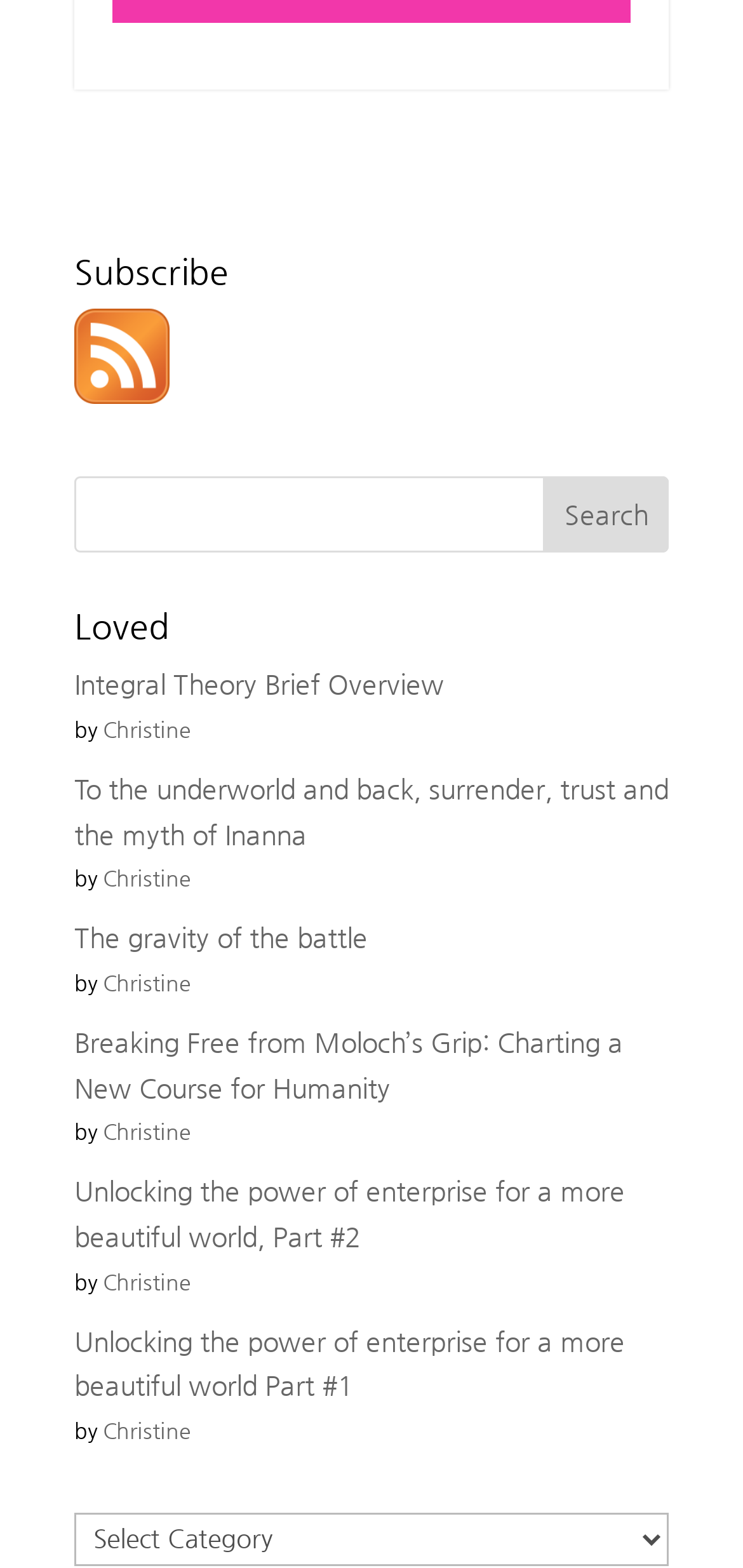Please pinpoint the bounding box coordinates for the region I should click to adhere to this instruction: "Search".

[0.732, 0.304, 0.9, 0.353]